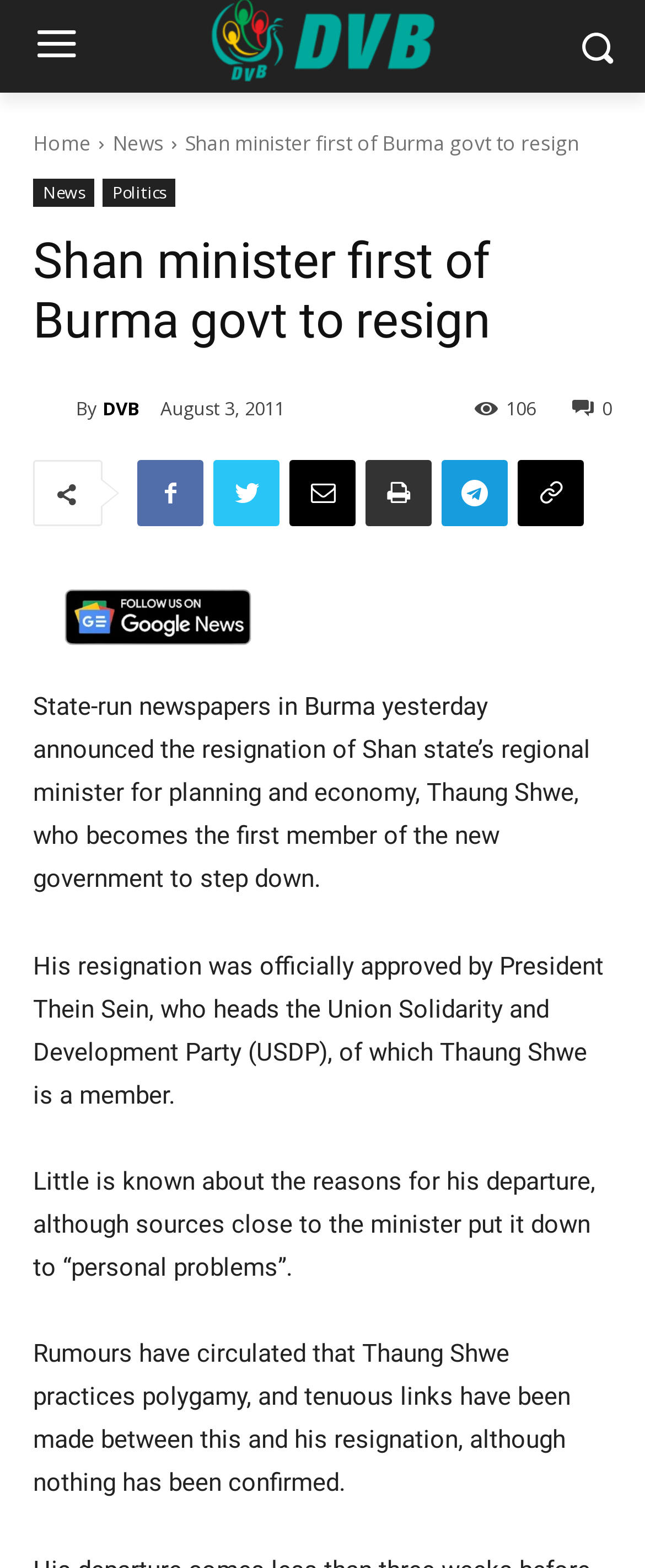Locate the heading on the webpage and return its text.

Shan minister first of Burma govt to resign